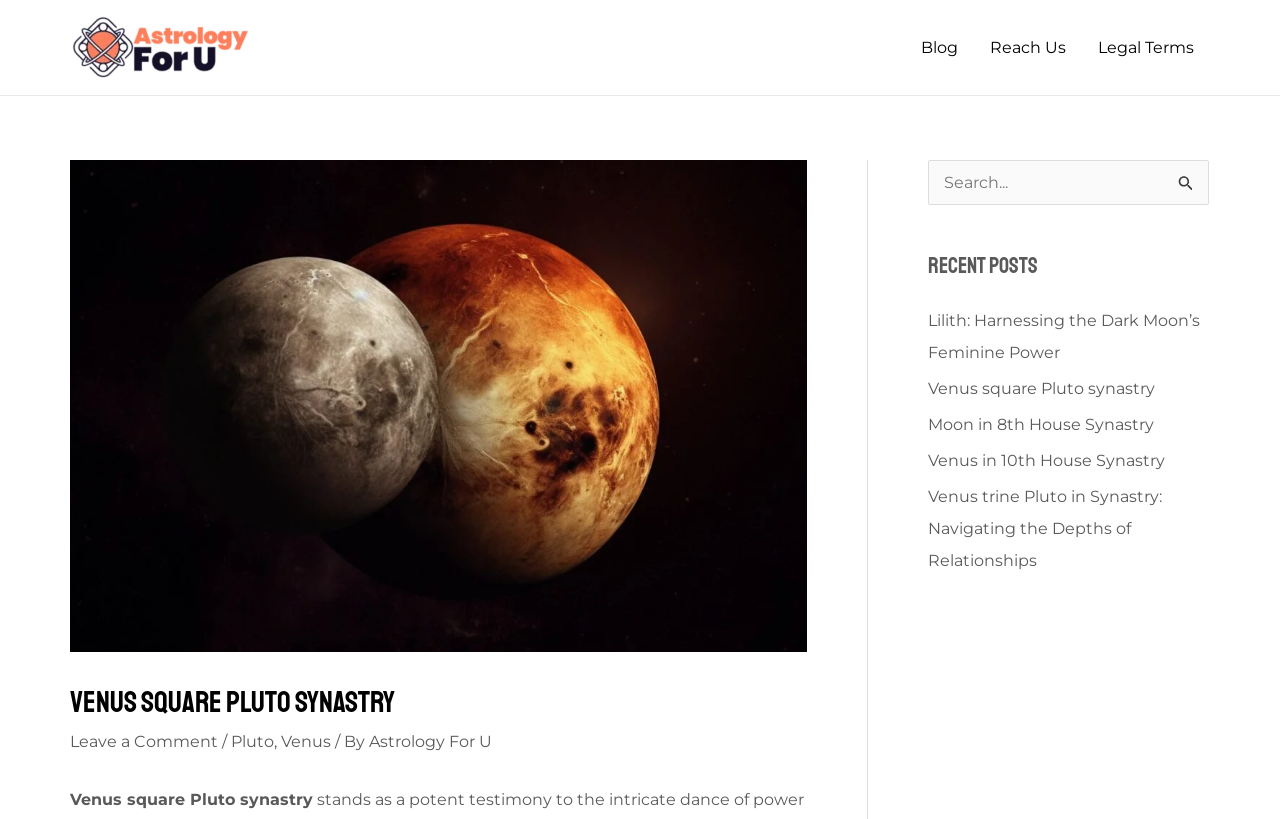What is the title of the second recent post?
Give a single word or phrase as your answer by examining the image.

Venus square Pluto synastry